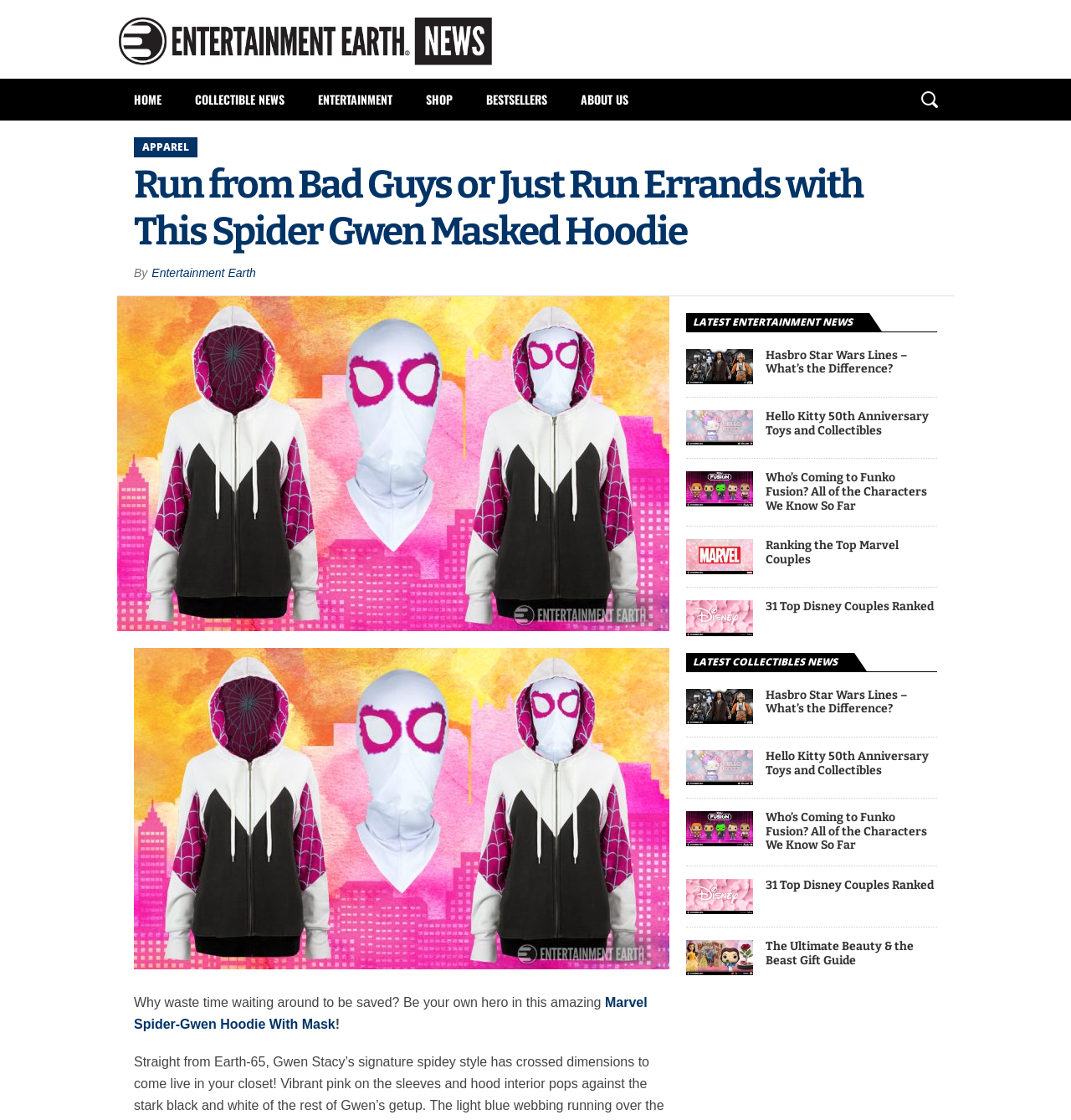Determine the bounding box coordinates of the target area to click to execute the following instruction: "Read the 'LATEST ENTERTAINMENT NEWS'."

[0.641, 0.279, 0.812, 0.296]